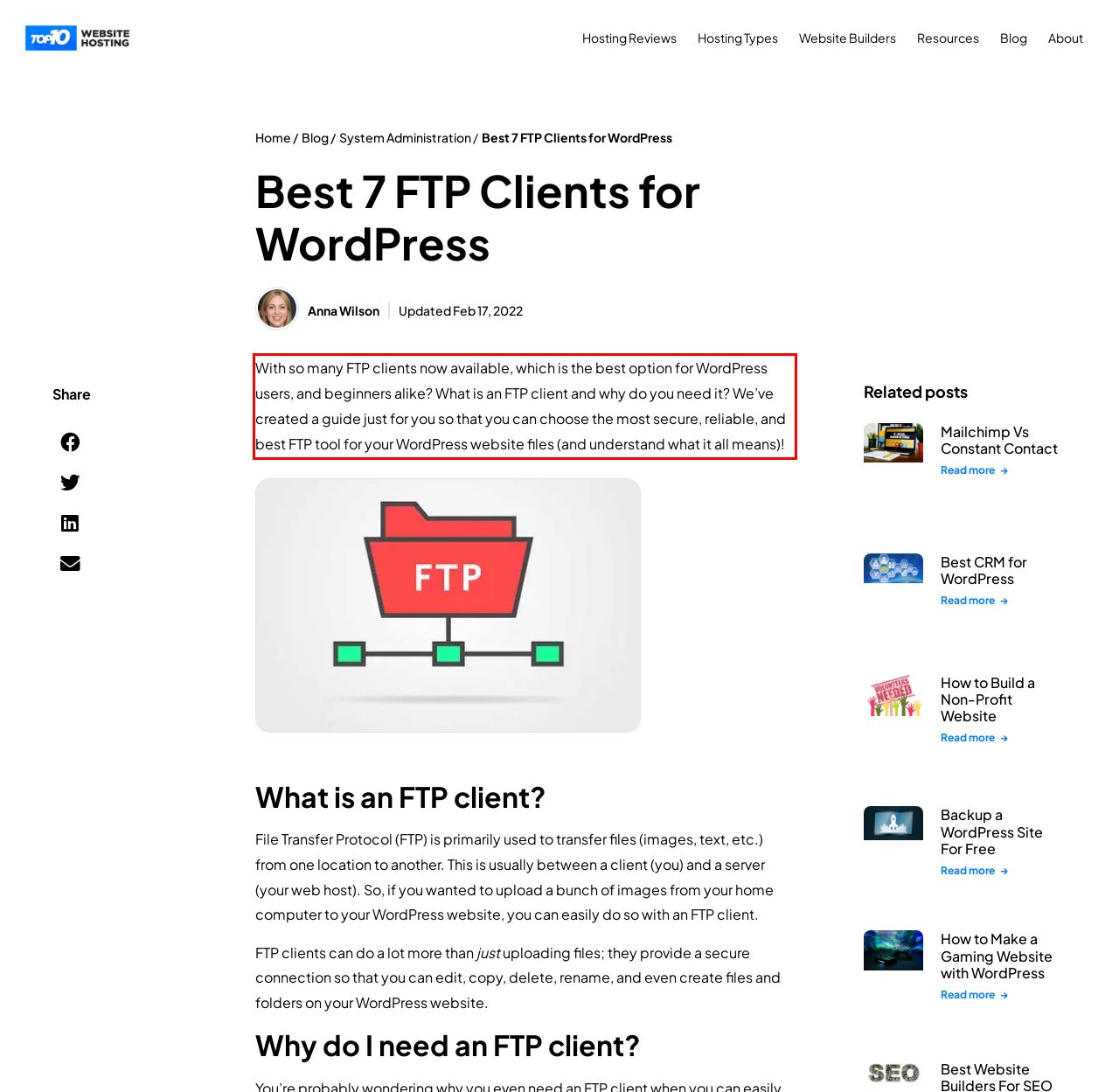You have a screenshot of a webpage where a UI element is enclosed in a red rectangle. Perform OCR to capture the text inside this red rectangle.

With so many FTP clients now available, which is the best option for WordPress users, and beginners alike? What is an FTP client and why do you need it? We’ve created a guide just for you so that you can choose the most secure, reliable, and best FTP tool for your WordPress website files (and understand what it all means)!